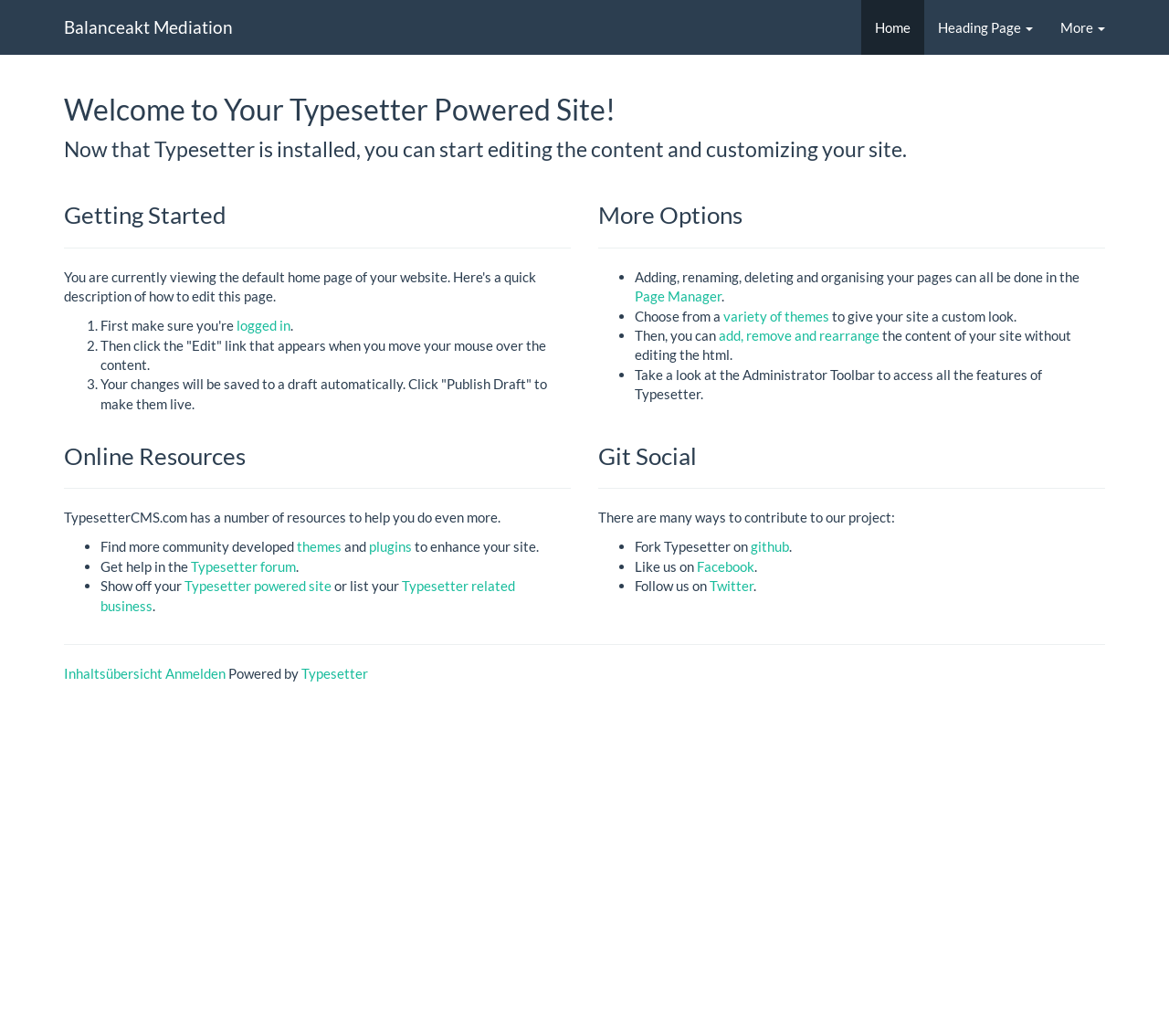Examine the image and give a thorough answer to the following question:
Where can I find community developed themes and plugins?

The 'Online Resources' section mentions that TypesetterCMS.com has a number of resources, including community developed themes and plugins.